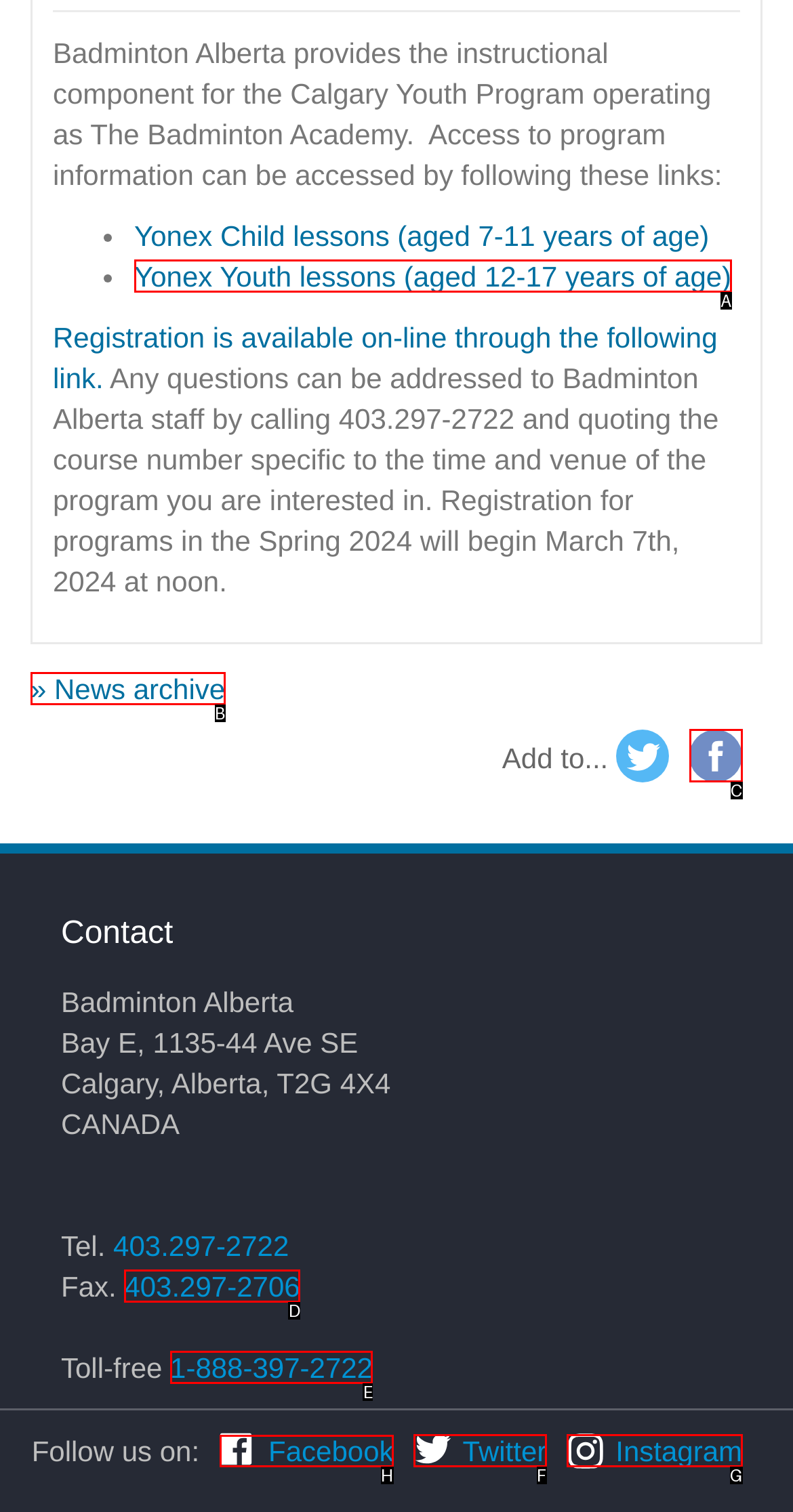From the given options, tell me which letter should be clicked to complete this task: Follow on Facebook
Answer with the letter only.

H